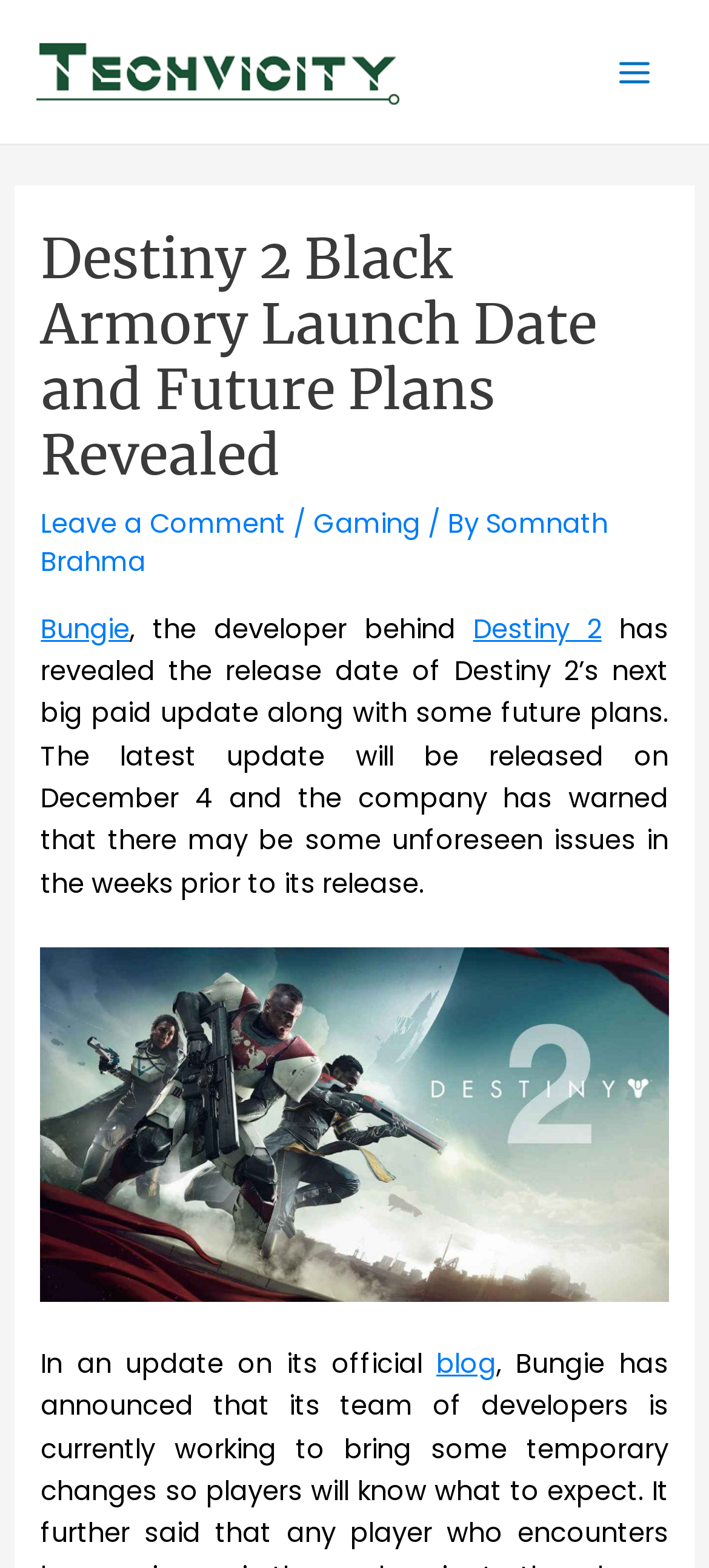Determine the bounding box coordinates of the region to click in order to accomplish the following instruction: "Click the TechVicity Logo". Provide the coordinates as four float numbers between 0 and 1, specifically [left, top, right, bottom].

[0.051, 0.033, 0.564, 0.056]